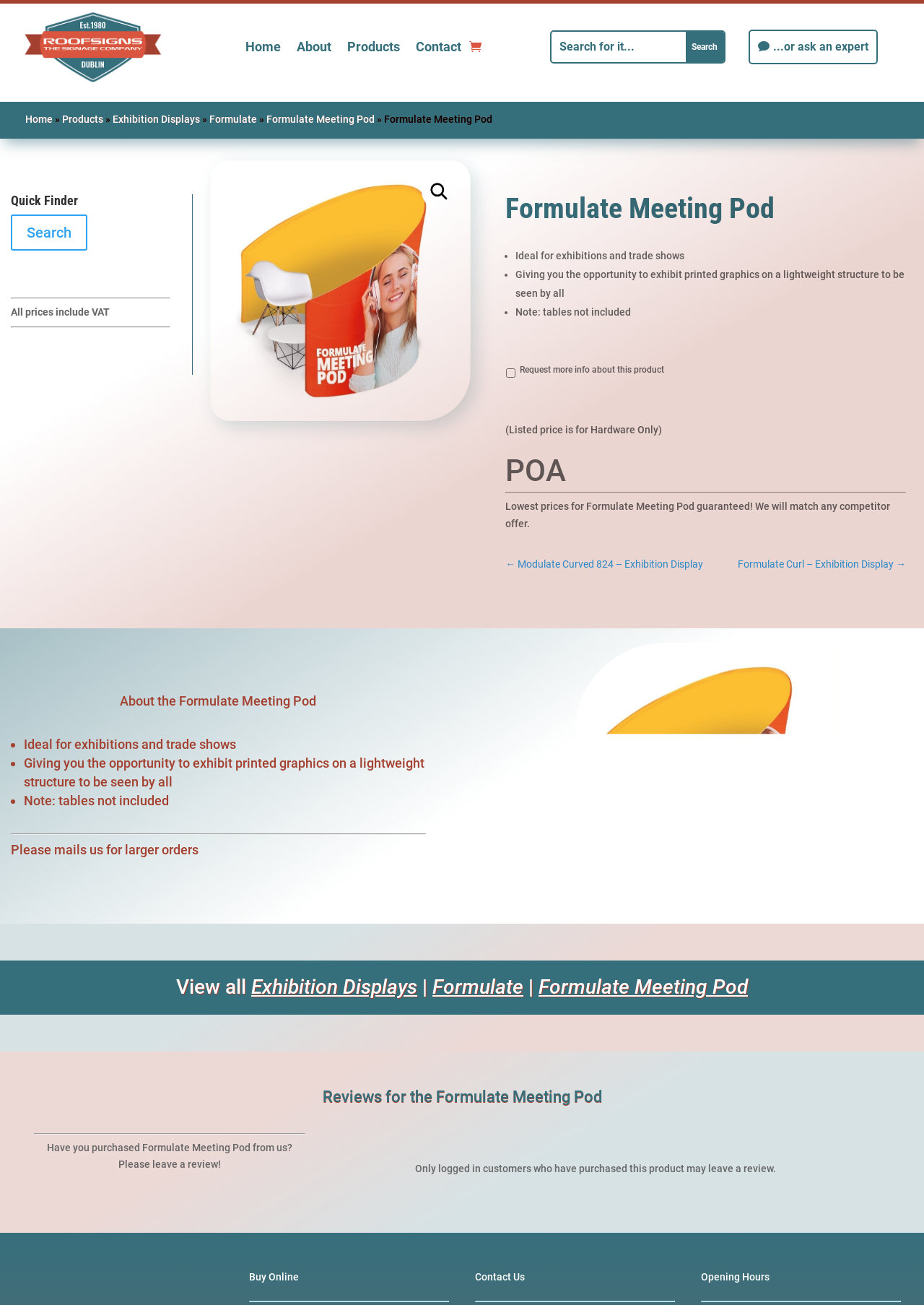Identify the bounding box for the given UI element using the description provided. Coordinates should be in the format (top-left x, top-left y, bottom-right x, bottom-right y) and must be between 0 and 1. Here is the description: parent_node: MENU

None